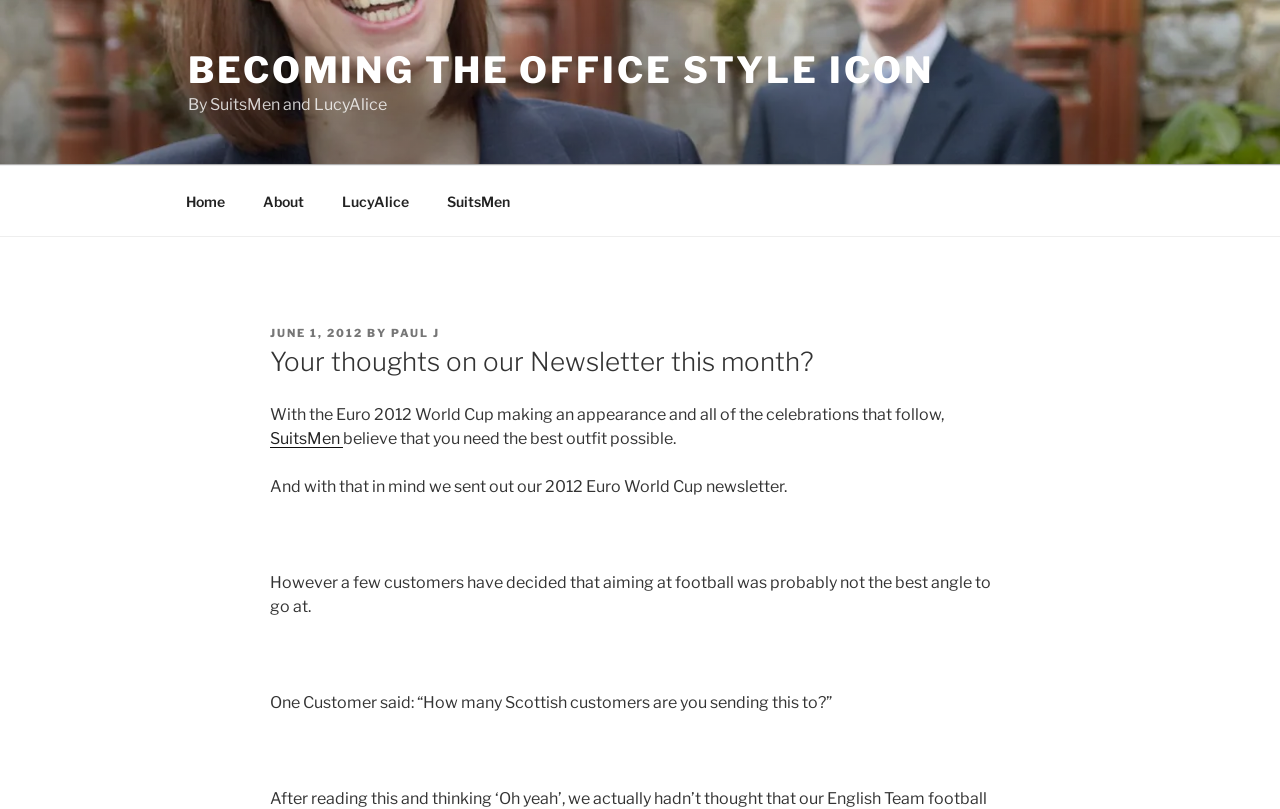Determine the bounding box coordinates of the region I should click to achieve the following instruction: "Read the article posted on June 1, 2012". Ensure the bounding box coordinates are four float numbers between 0 and 1, i.e., [left, top, right, bottom].

[0.211, 0.403, 0.284, 0.42]